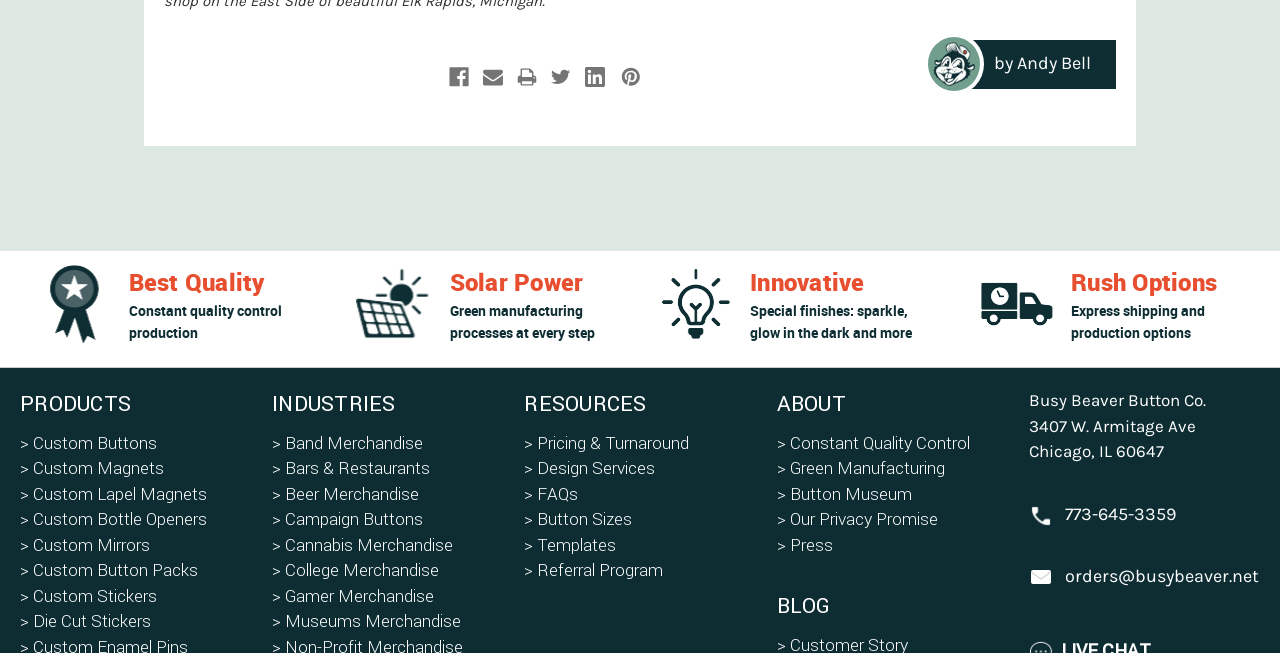Please identify the bounding box coordinates of the clickable area that will allow you to execute the instruction: "Call the company".

[0.804, 0.767, 0.984, 0.809]